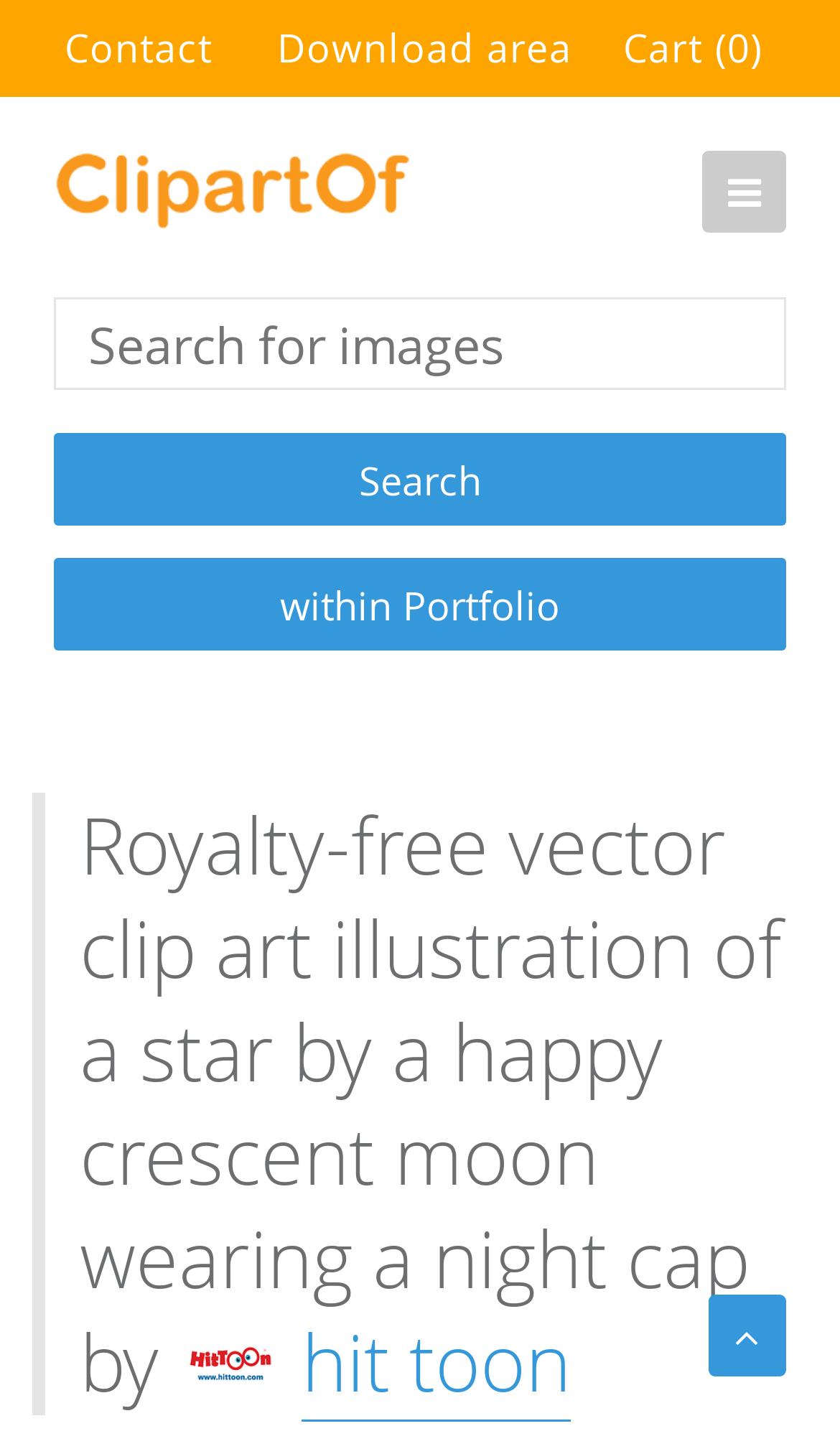What is the purpose of the search bar? From the image, respond with a single word or brief phrase.

Search for images